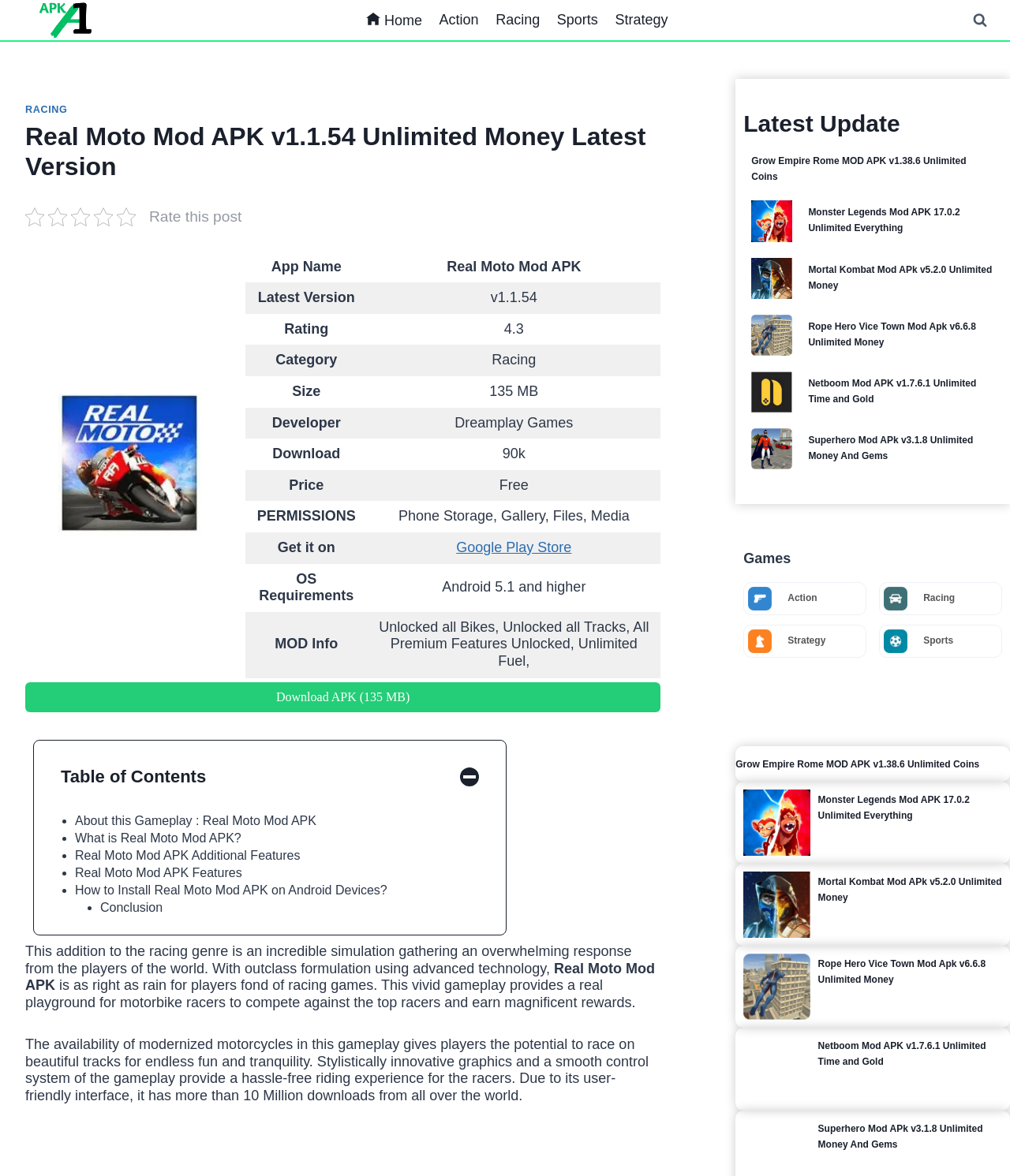Extract the heading text from the webpage.

Real Moto Mod APK v1.1.54 Unlimited Money Latest Version